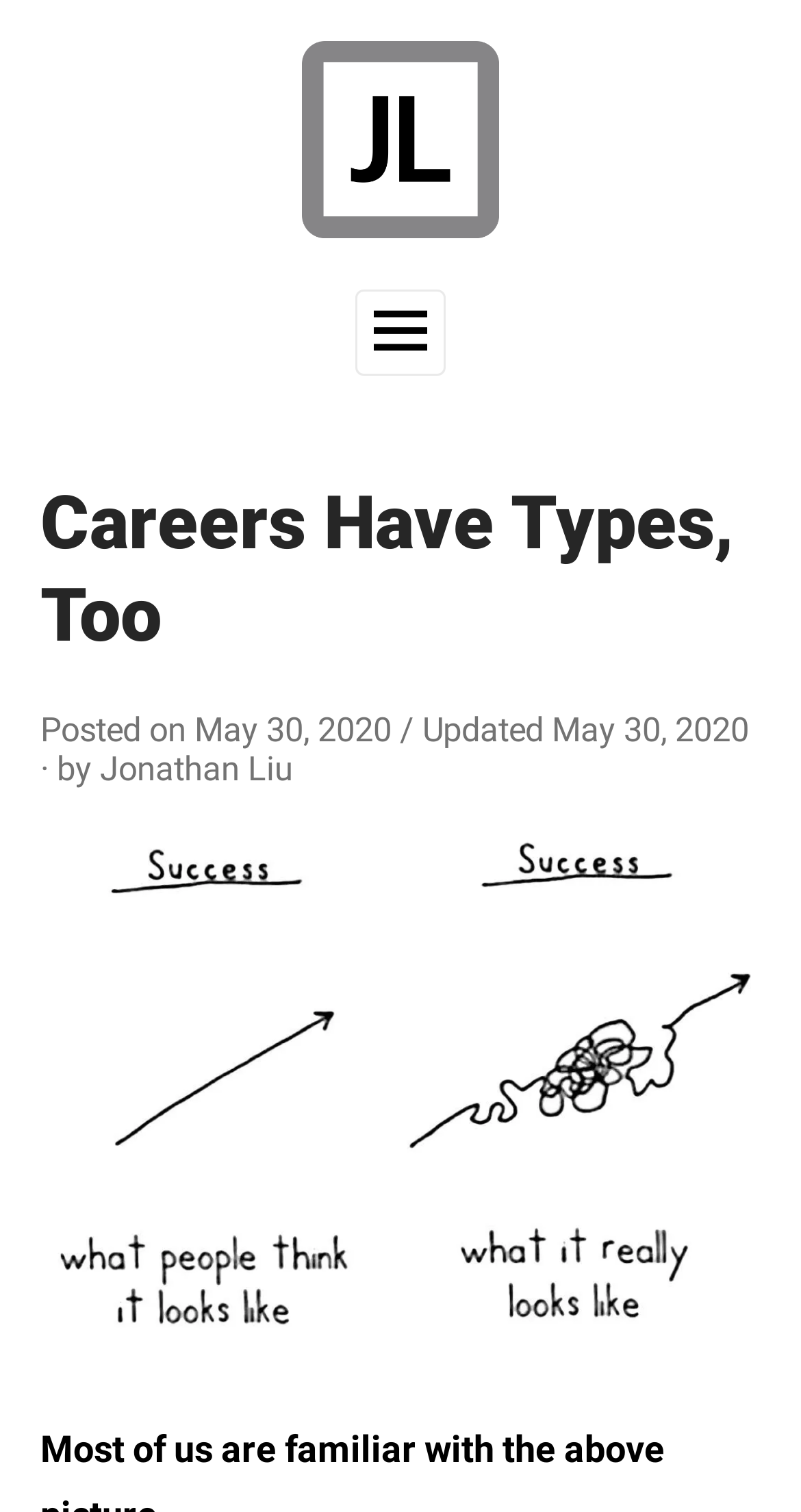What is the main topic of the post?
Based on the image, provide your answer in one word or phrase.

Careers Have Types